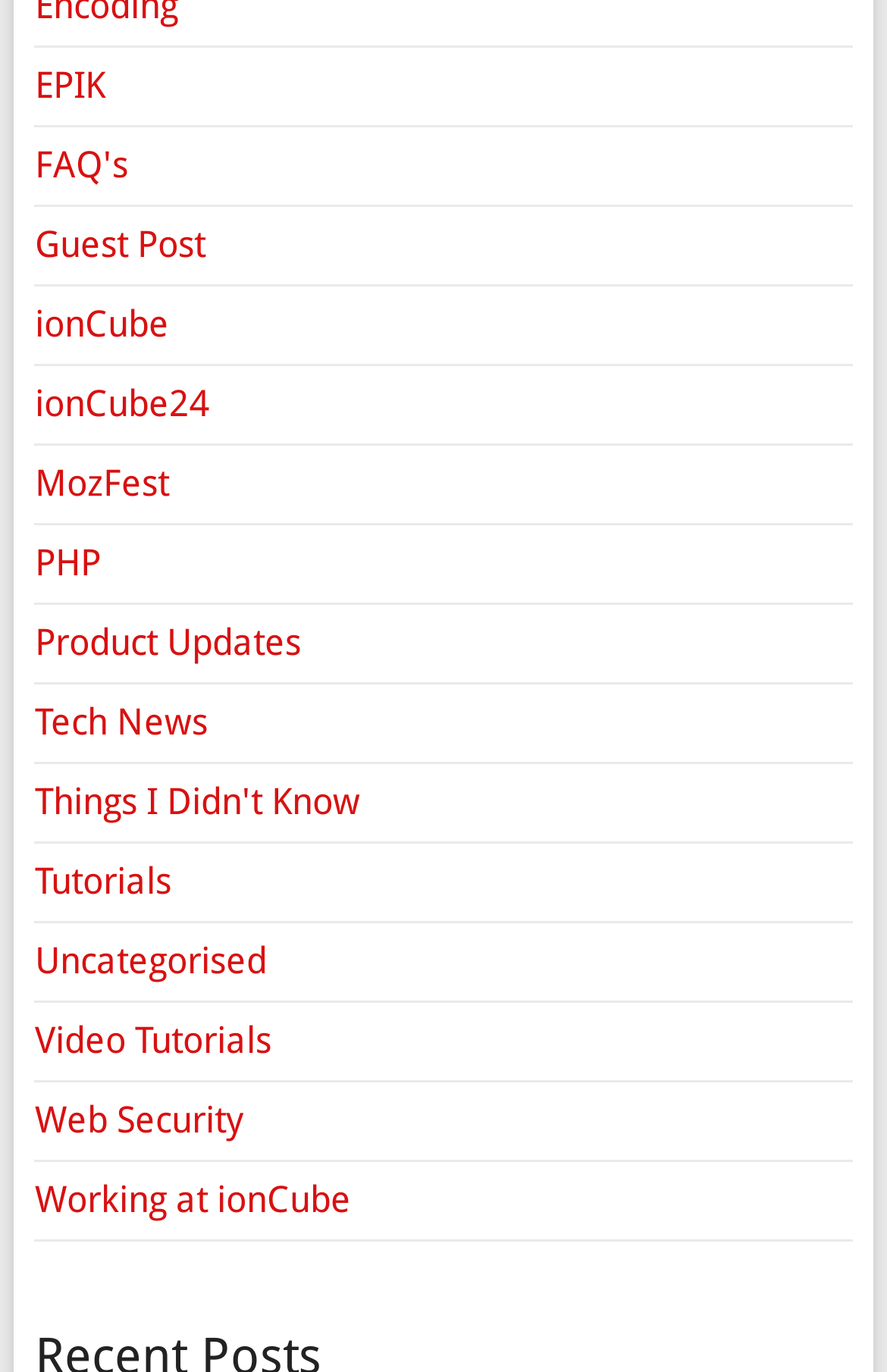How many links are in the top navigation menu?
Respond with a short answer, either a single word or a phrase, based on the image.

11